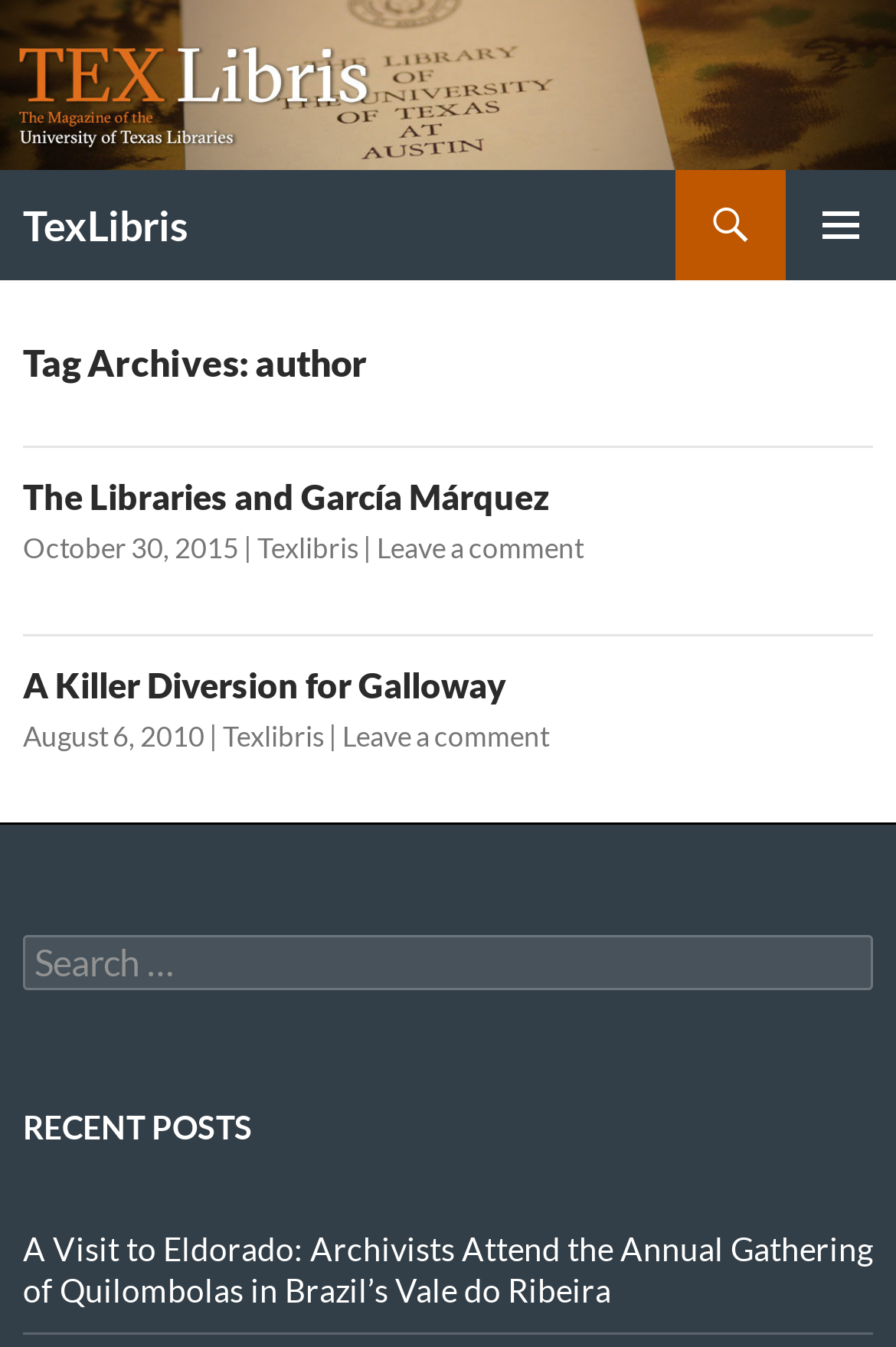Please identify the bounding box coordinates of the element I should click to complete this instruction: 'search for something'. The coordinates should be given as four float numbers between 0 and 1, like this: [left, top, right, bottom].

[0.026, 0.695, 0.974, 0.736]